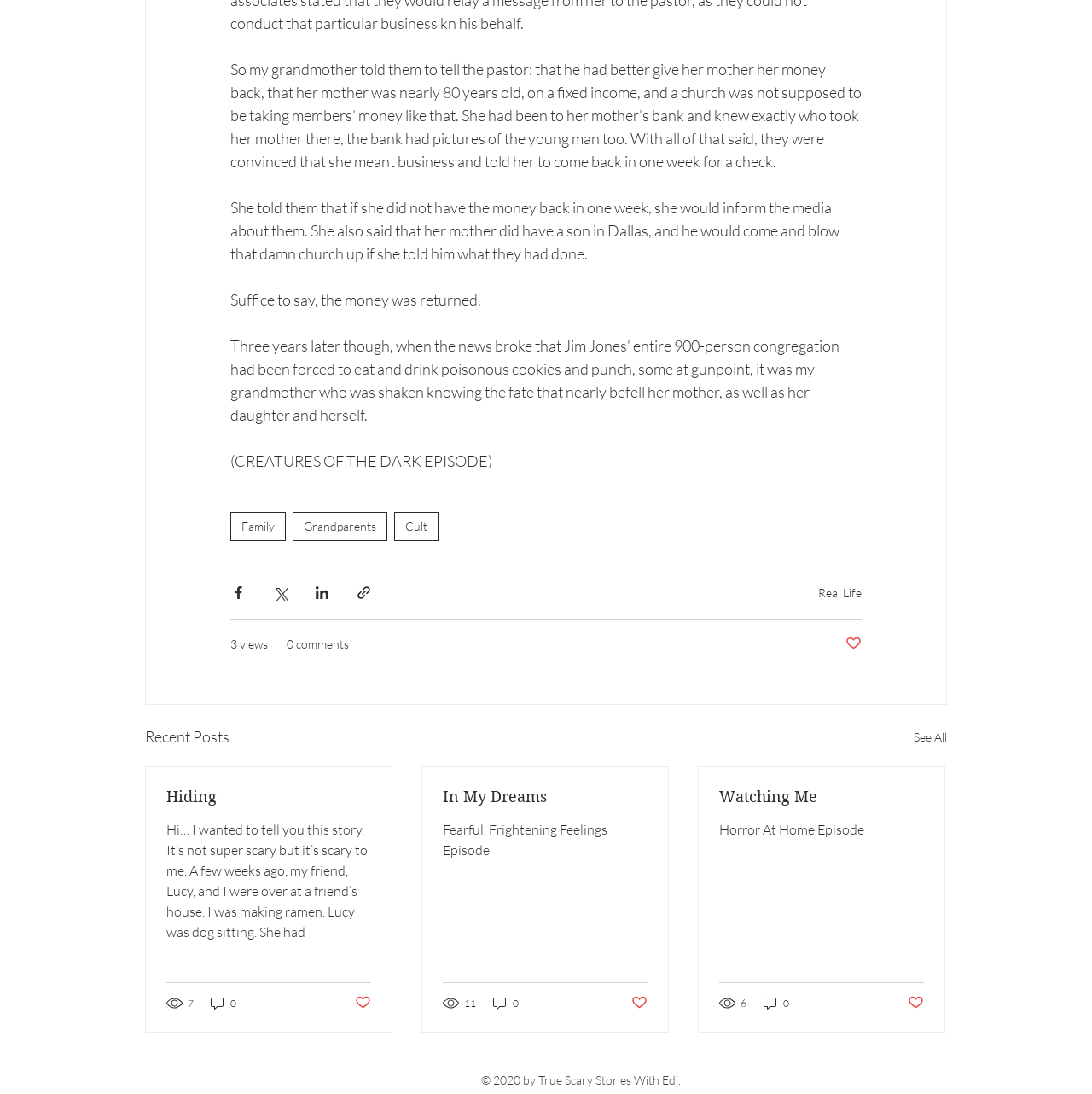Identify the bounding box coordinates of the clickable region necessary to fulfill the following instruction: "See all recent posts". The bounding box coordinates should be four float numbers between 0 and 1, i.e., [left, top, right, bottom].

[0.837, 0.662, 0.867, 0.685]